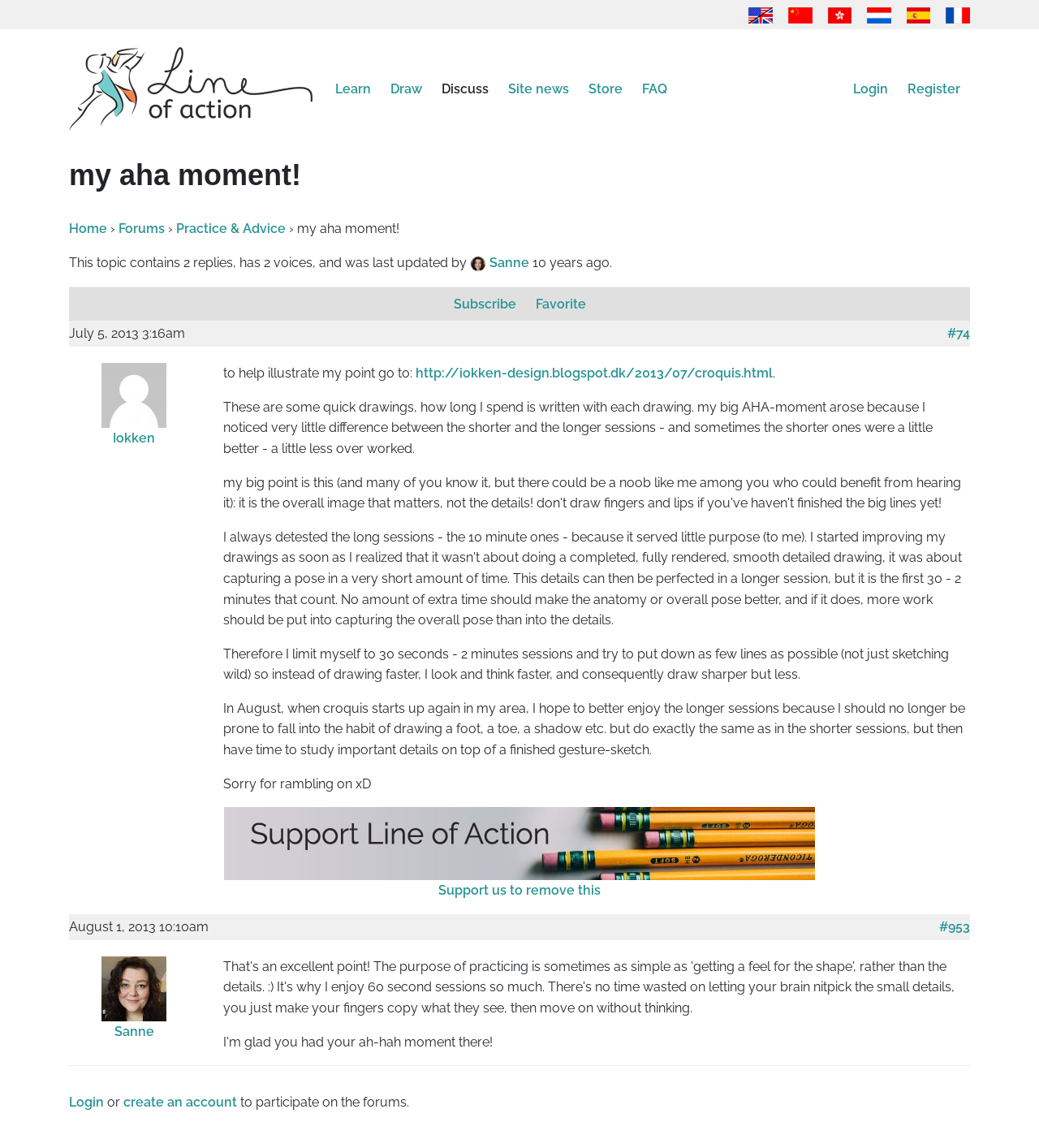Please specify the bounding box coordinates of the element that should be clicked to execute the given instruction: 'Learn about Line of Action'. Ensure the coordinates are four float numbers between 0 and 1, expressed as [left, top, right, bottom].

[0.313, 0.062, 0.366, 0.094]